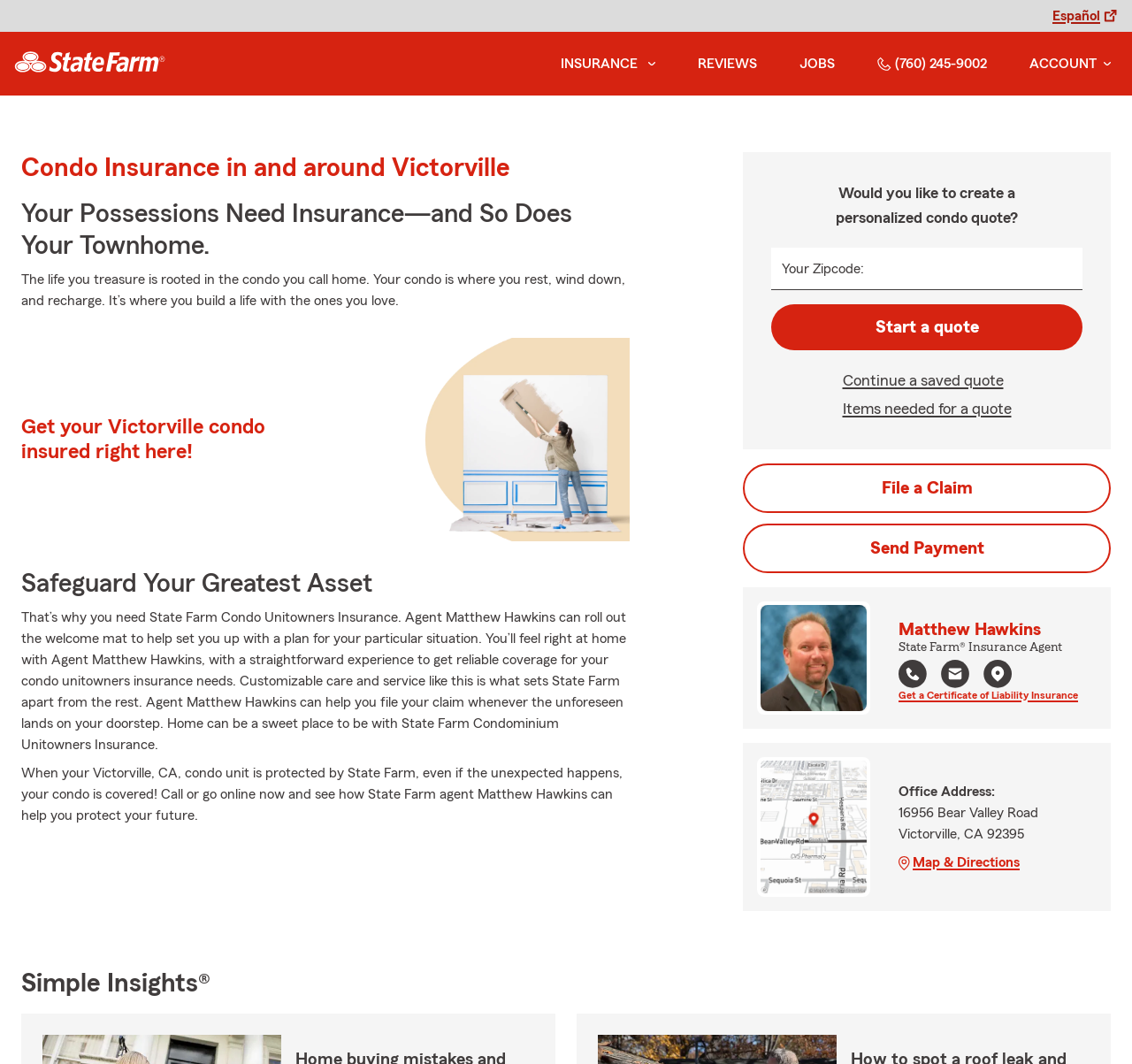Could you provide the bounding box coordinates for the portion of the screen to click to complete this instruction: "Enter zipcode in the input field"?

[0.681, 0.233, 0.956, 0.273]